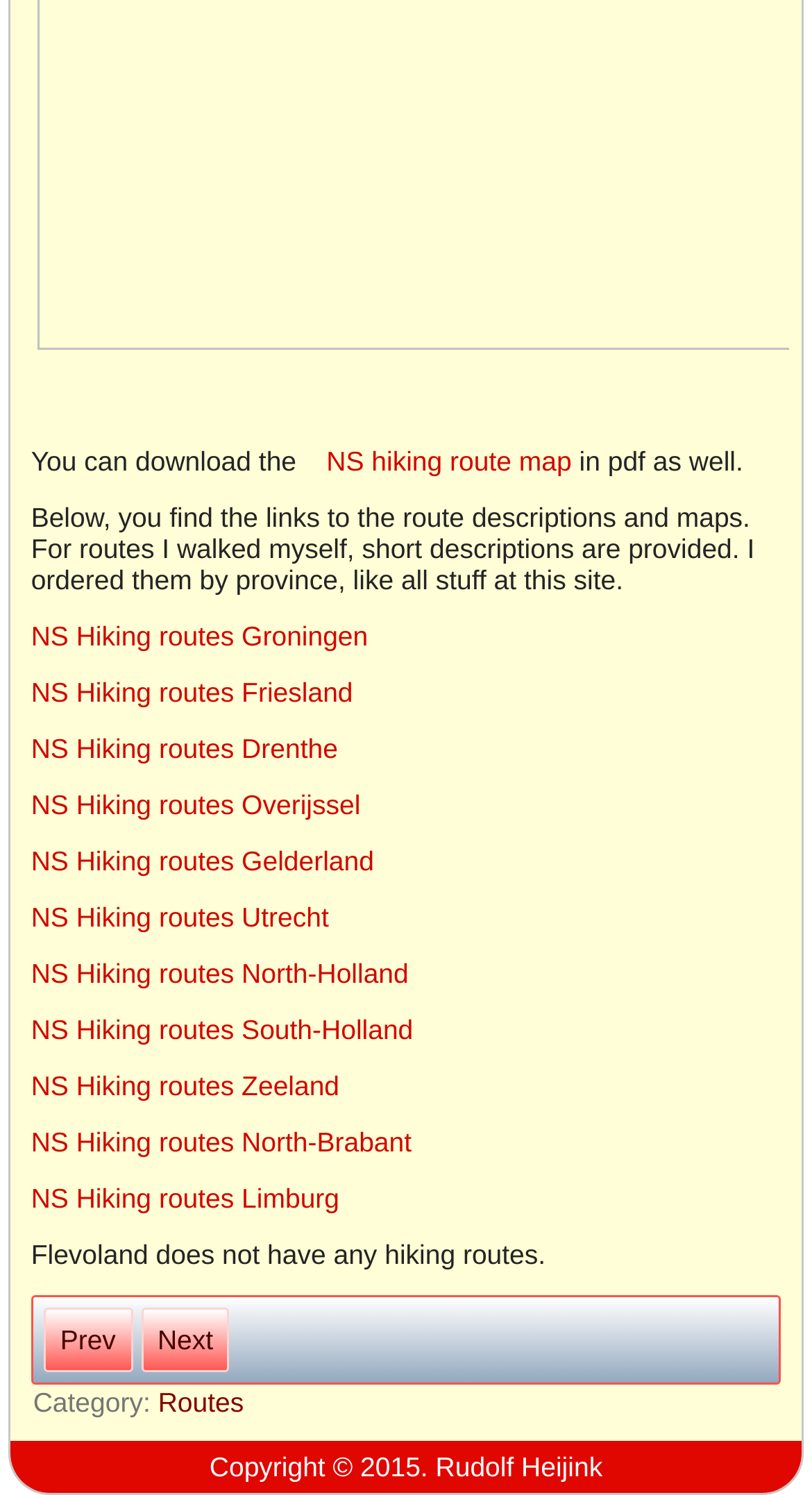Please specify the bounding box coordinates in the format (top-left x, top-left y, bottom-right x, bottom-right y), with values ranging from 0 to 1. Identify the bounding box for the UI component described as follows: Prev

[0.054, 0.874, 0.163, 0.917]